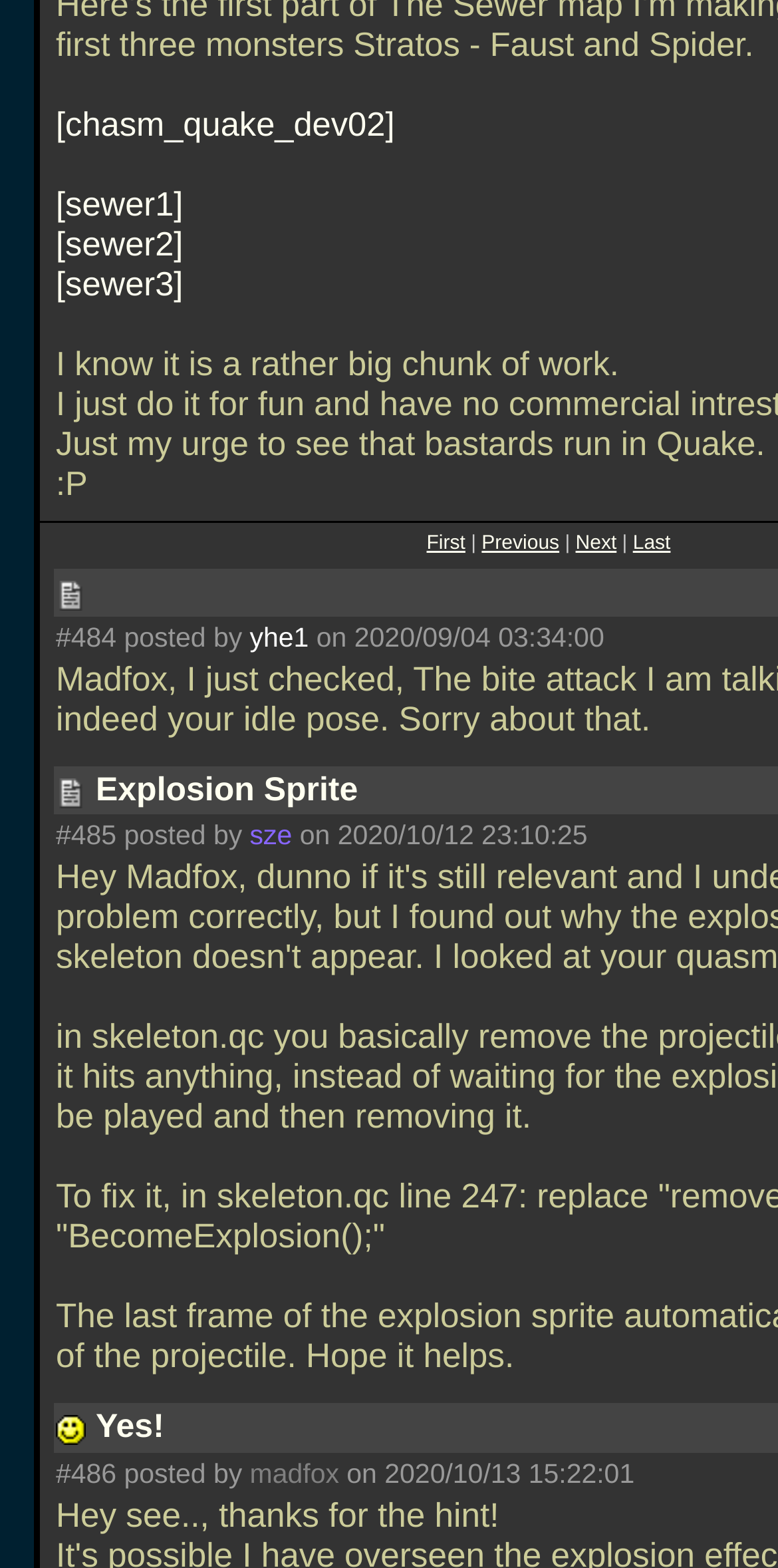Can you specify the bounding box coordinates for the region that should be clicked to fulfill this instruction: "Click on the link to chasm_quake_dev02".

[0.072, 0.067, 0.507, 0.092]